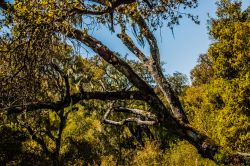Explain the details of the image comprehensively.

This serene image captures a beautiful scene from Garland Ranch, showcasing a majestic tree with sprawling branches adorned with vibrant foliage. The intricate details of the bark are juxtaposed against the lush green leaves, which exhibit a delightful interplay of light and shadow. The clear blue sky in the background enhances the natural beauty, providing a bright backdrop that emphasizes the richness of the surrounding greenery. This photograph, taken by Rick Battle, encapsulates the tranquility and charm of the landscape, inviting viewers to appreciate the peacefulness of nature.